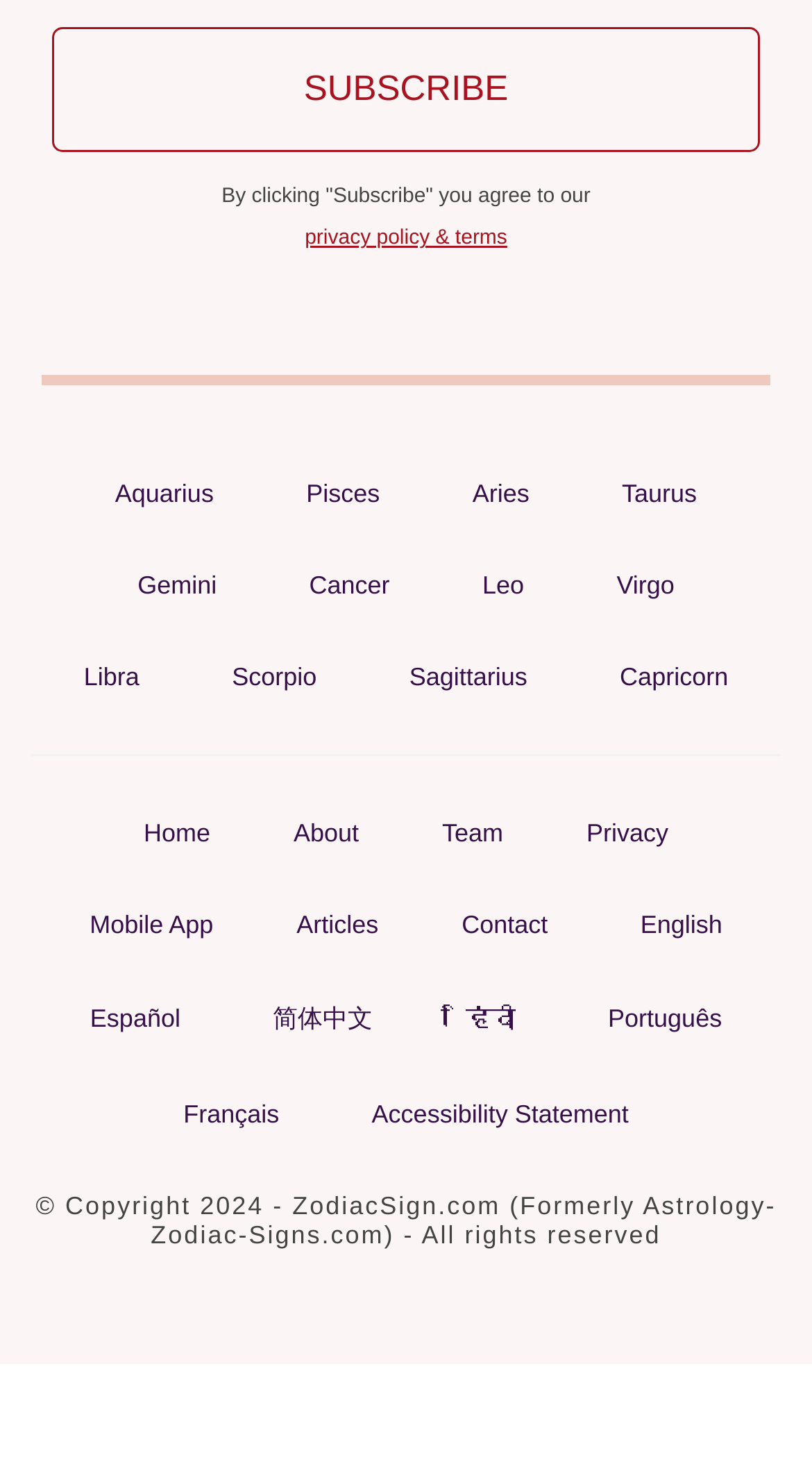What is the copyright year mentioned?
Using the information presented in the image, please offer a detailed response to the question.

I looked at the bottom of the webpage and found the copyright information, which mentions the year 2024.